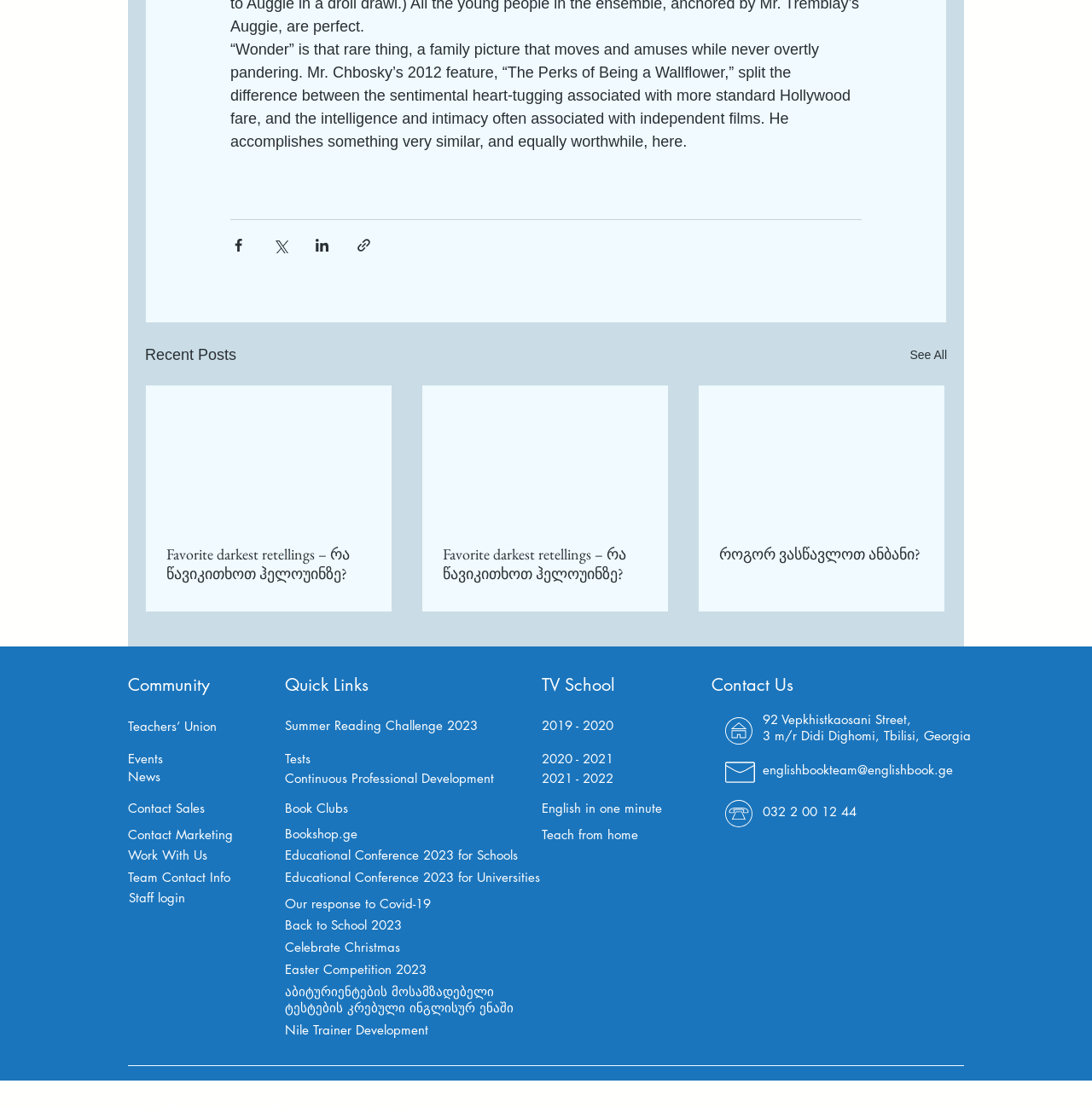Highlight the bounding box coordinates of the element you need to click to perform the following instruction: "Visit the TV School page."

[0.496, 0.608, 0.62, 0.628]